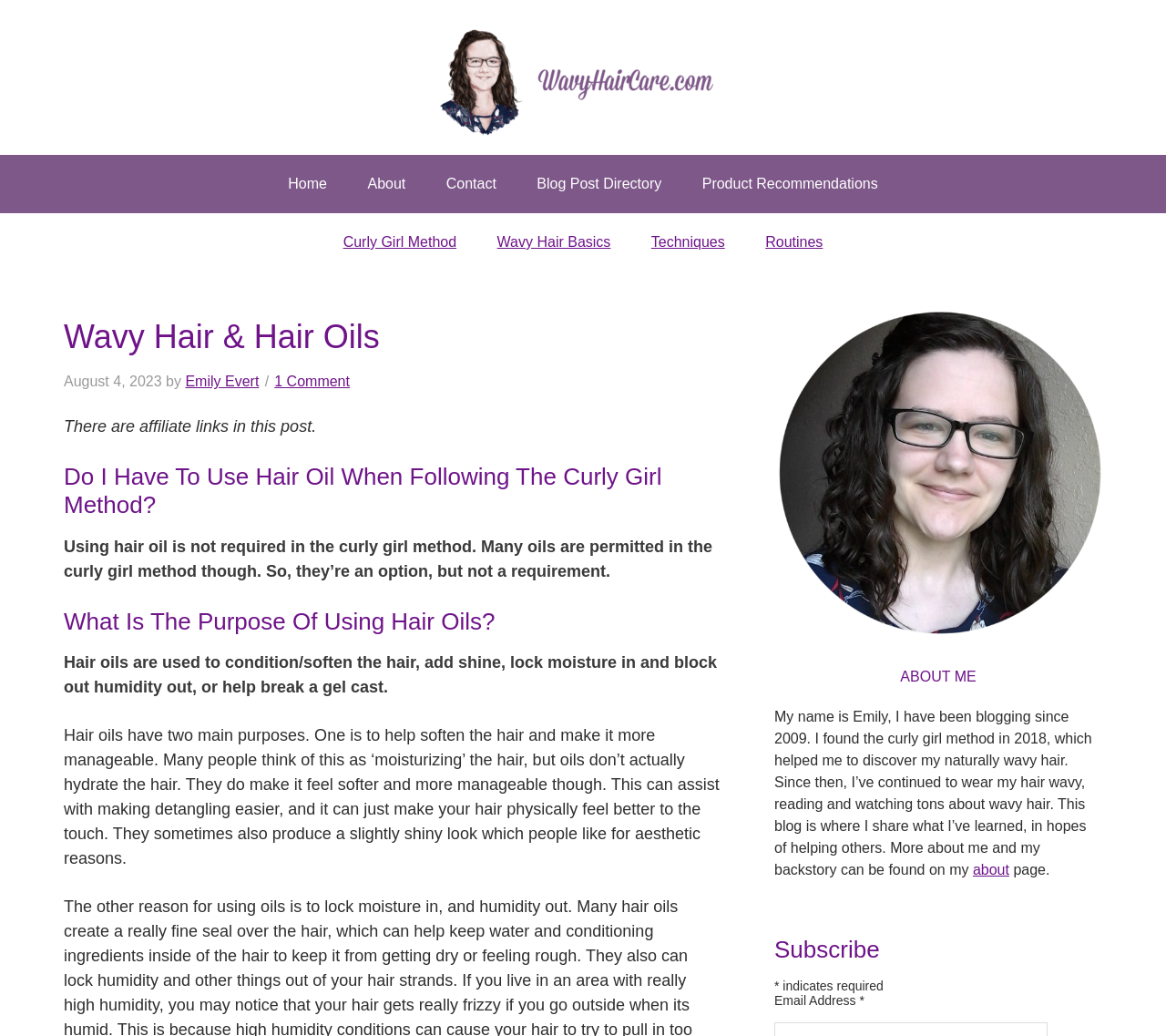Offer a comprehensive description of the webpage’s content and structure.

This webpage is about wavy hair care, specifically discussing the Curly Girl Method and the use of hair oils. At the top, there is a navigation menu with links to "Home", "About", "Contact", "Blog Post Directory", and "Product Recommendations". Below this, there is a secondary navigation menu with links to "Curly Girl Method", "Wavy Hair Basics", "Techniques", and "Routines".

The main content of the page is divided into sections. The first section has a heading "Wavy Hair & Hair Oils" and a subheading "Do I Have To Use Hair Oil When Following The Curly Girl Method?". Below this, there is a paragraph of text explaining that using hair oil is not required in the Curly Girl Method, but many oils are permitted.

The next section has a heading "What Is The Purpose Of Using Hair Oils?" and a paragraph of text explaining the two main purposes of hair oils: to condition and soften the hair, and to add shine and lock in moisture.

To the right of the main content, there is an image of the blog owner, Emily, and a section about her, including a heading "ABOUT ME" and a paragraph of text describing her background and experience with wavy hair.

Below this, there is a section with a heading "Subscribe" and a form to enter an email address. There is also a note indicating that some fields are required.

Throughout the page, there are several links to other pages on the website, including the "About" page and a link to a blog post directory.